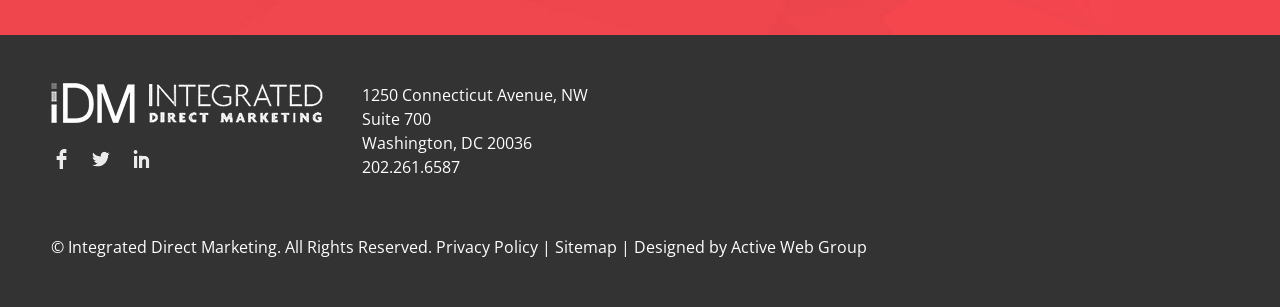Please provide a brief answer to the question using only one word or phrase: 
What is the phone number of Integrated Direct Marketing?

202.261.6587